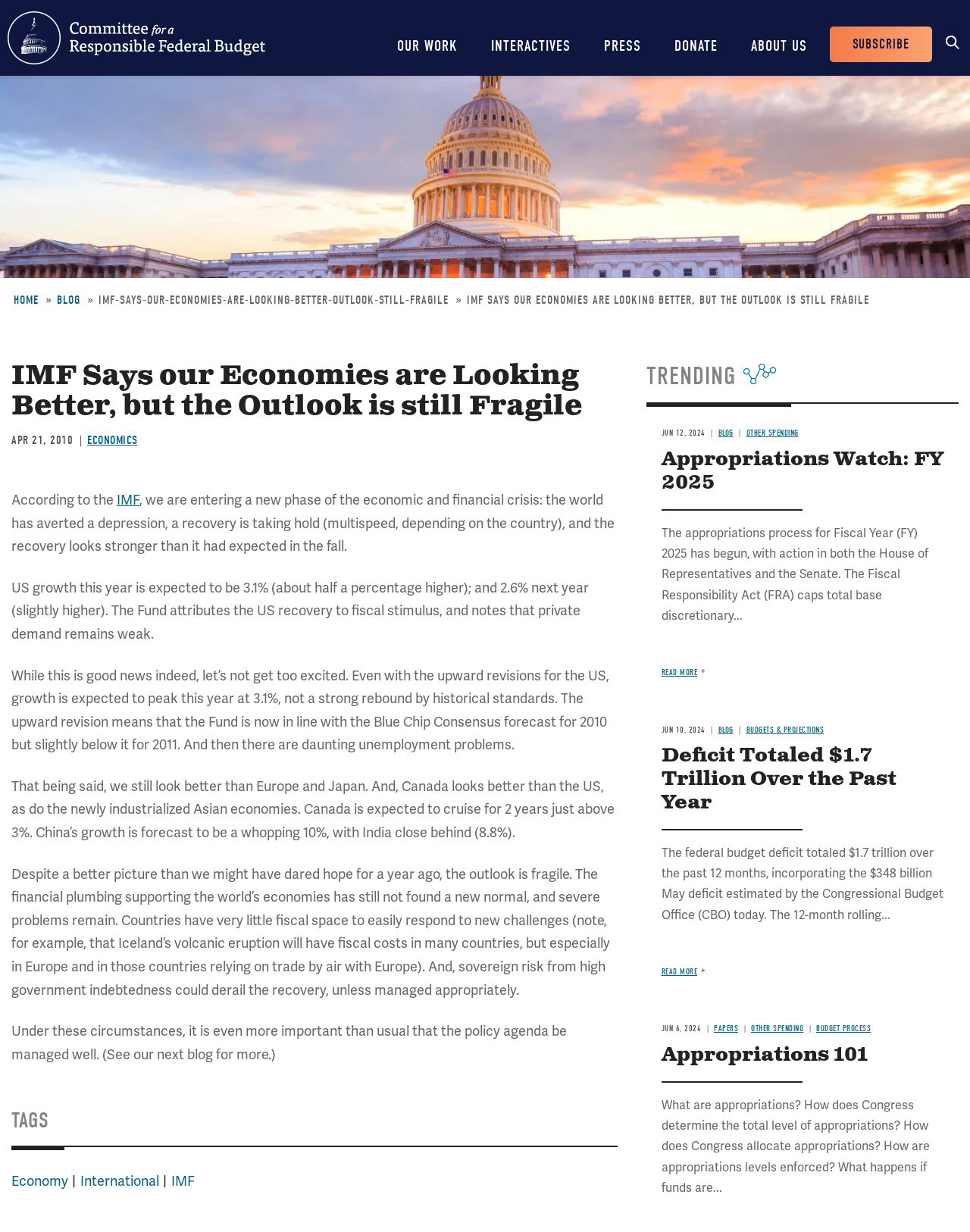Determine the bounding box coordinates for the clickable element required to fulfill the instruction: "View the 'TAGS' section". Provide the coordinates as four float numbers between 0 and 1, i.e., [left, top, right, bottom].

[0.012, 0.899, 0.637, 0.931]